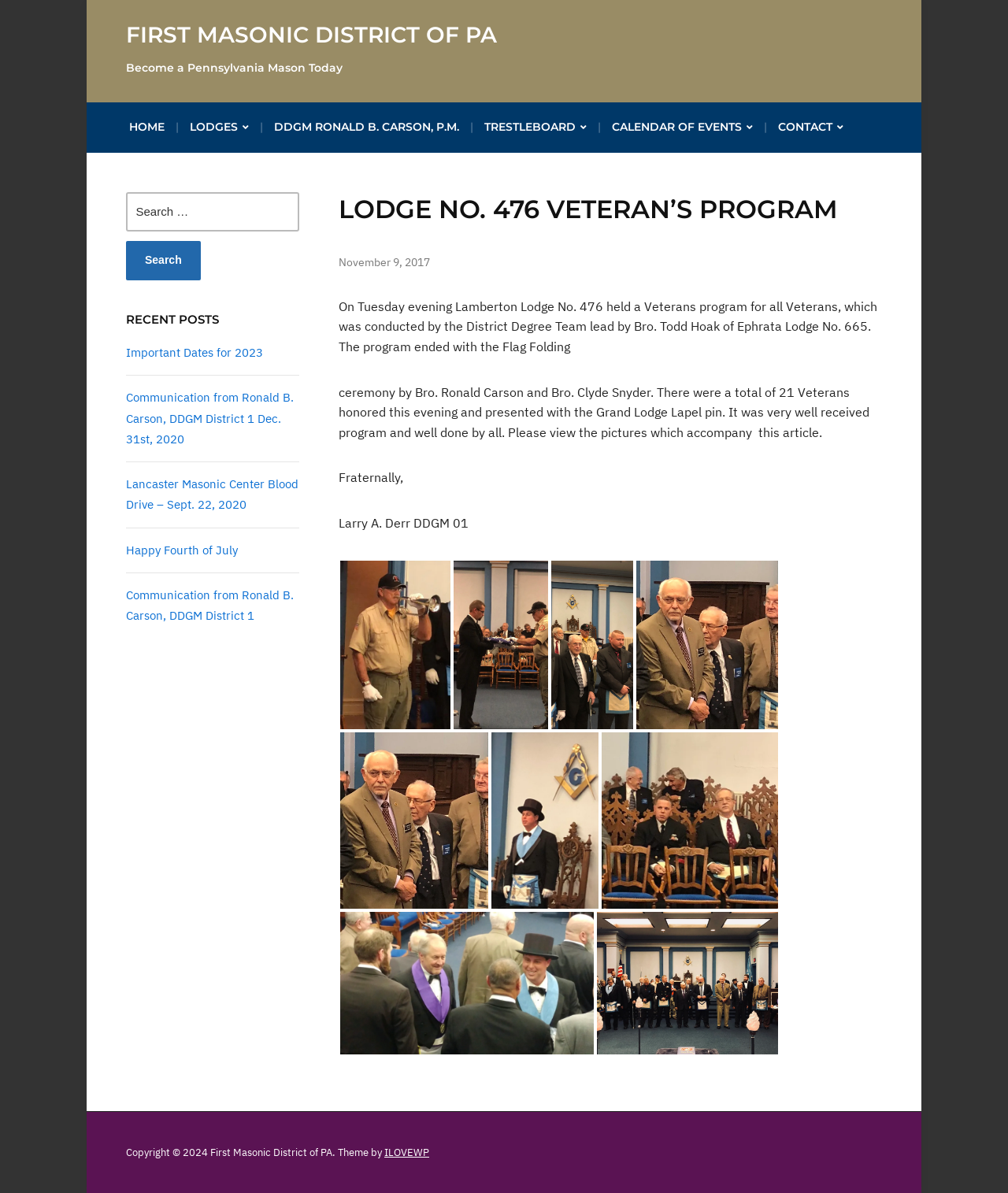Using the provided description DDGM Ronald B. Carson, P.M., find the bounding box coordinates for the UI element. Provide the coordinates in (top-left x, top-left y, bottom-right x, bottom-right y) format, ensuring all values are between 0 and 1.

[0.269, 0.094, 0.459, 0.127]